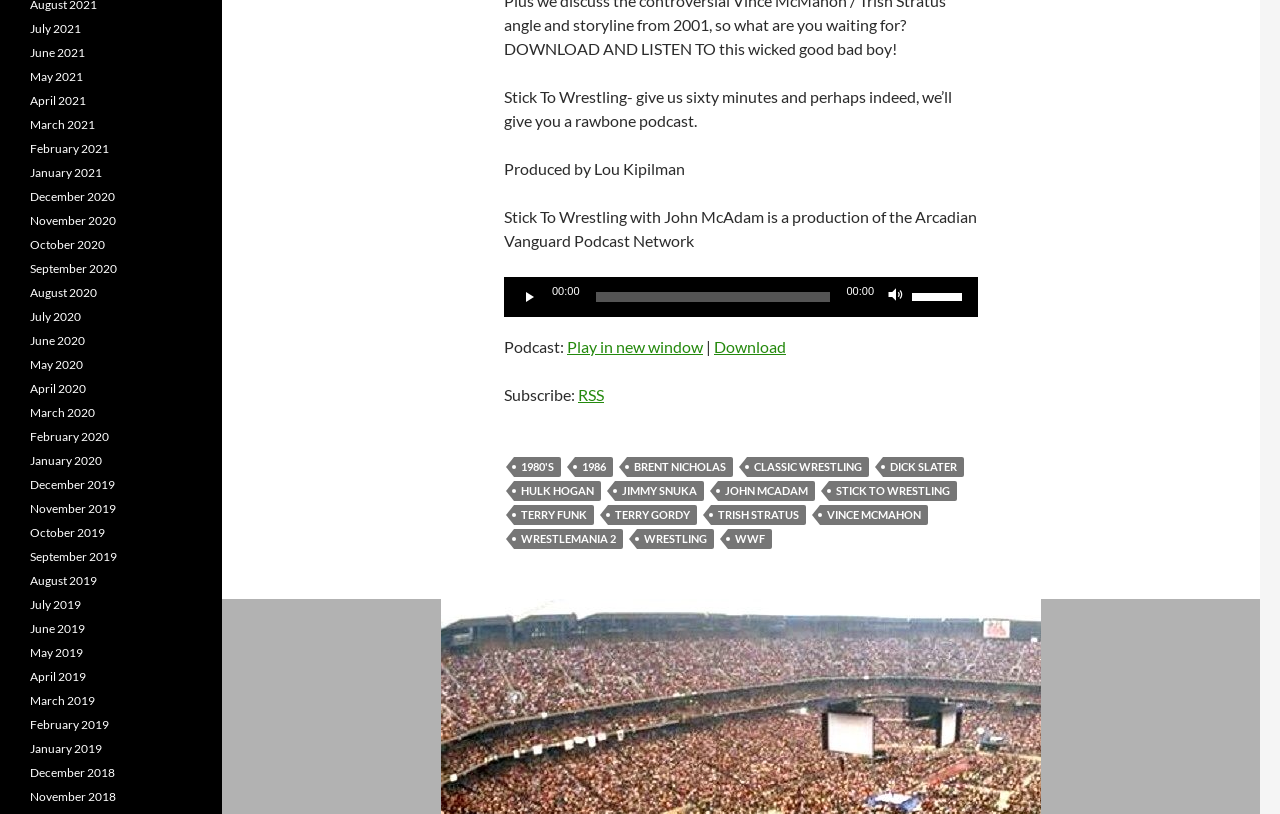Find the bounding box coordinates for the UI element whose description is: "Play in new window". The coordinates should be four float numbers between 0 and 1, in the format [left, top, right, bottom].

[0.443, 0.414, 0.549, 0.437]